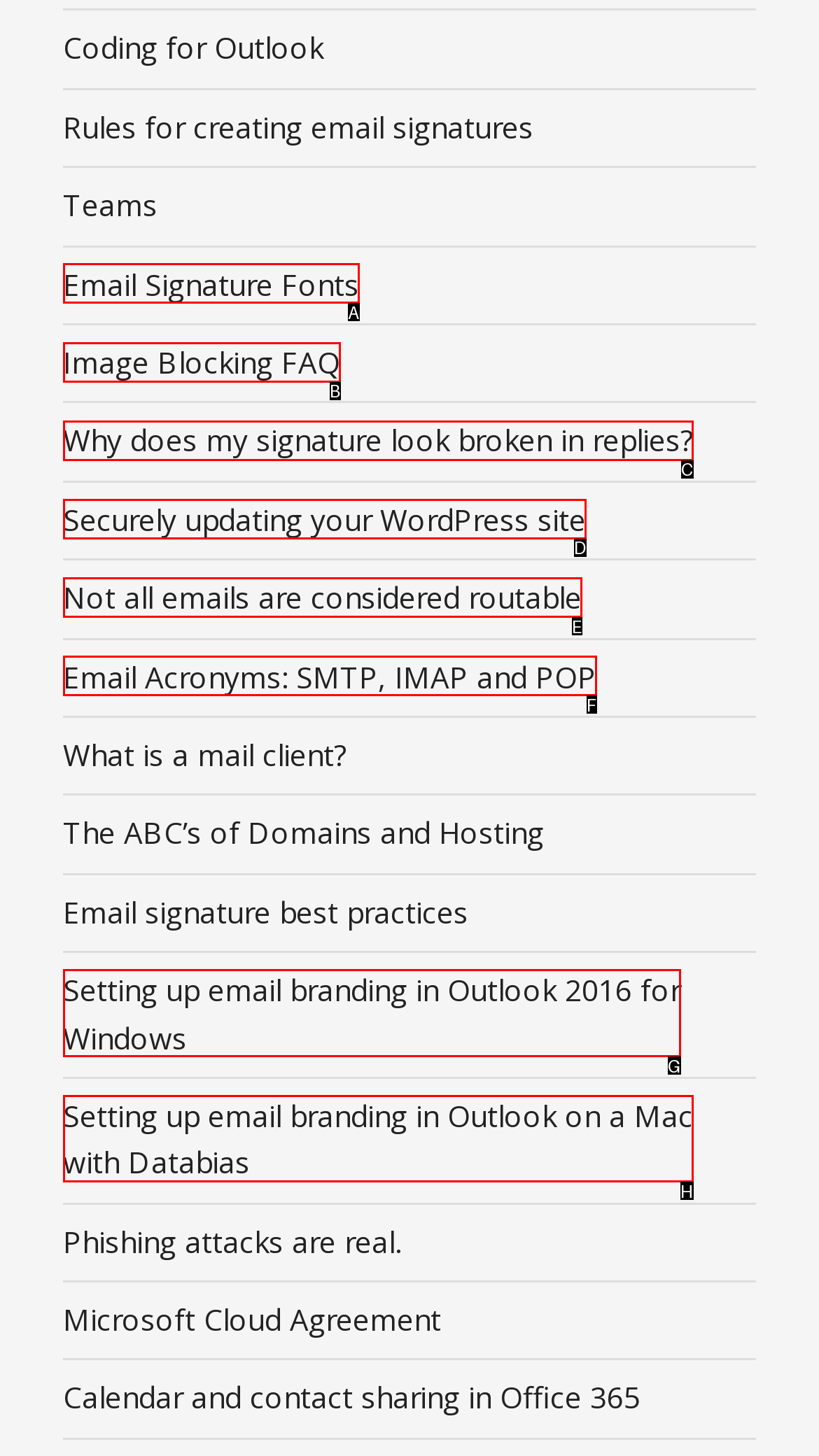Identify the correct UI element to click for the following task: Discover how to set up email branding in Outlook 2016 for Windows Choose the option's letter based on the given choices.

G